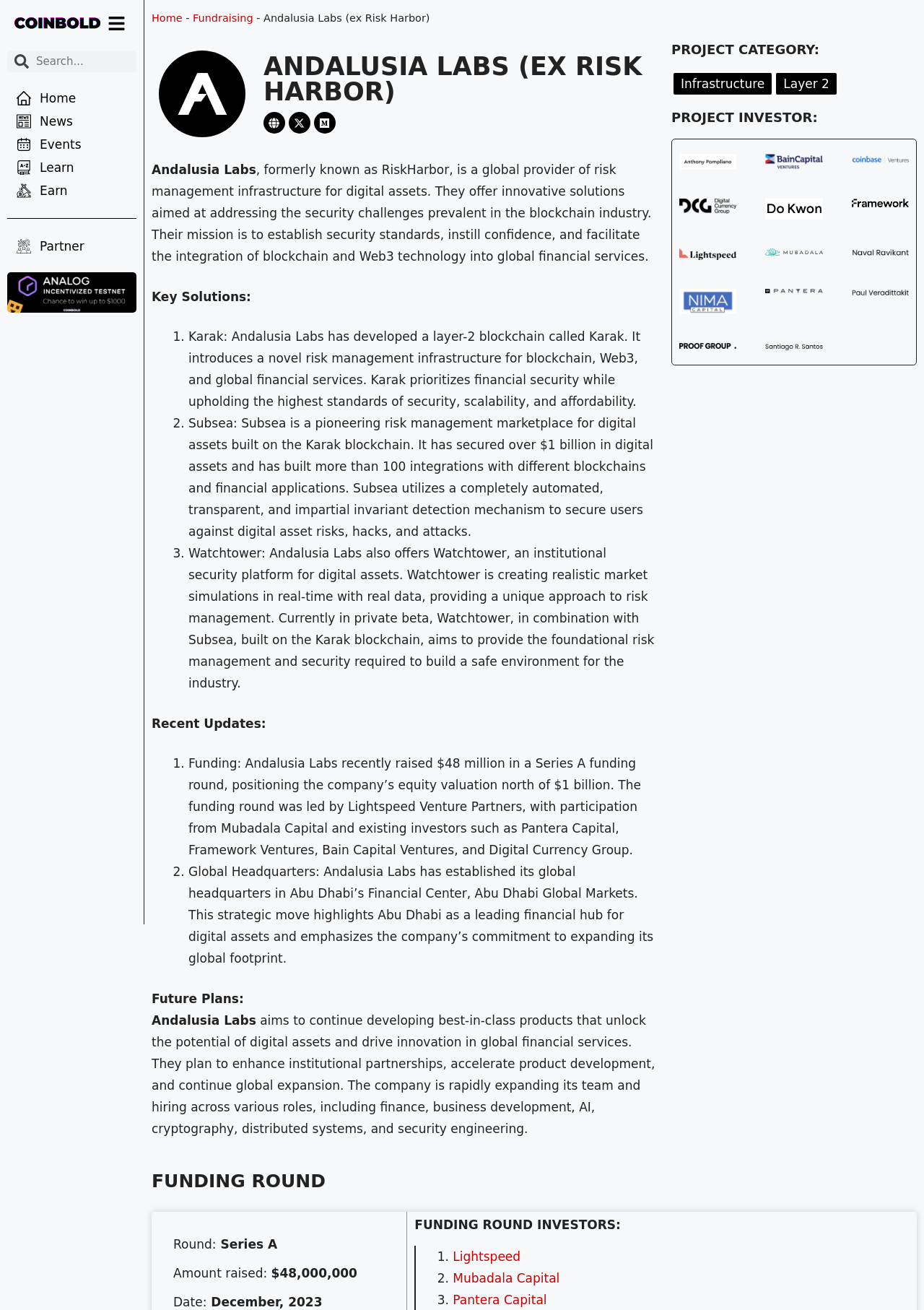Determine the bounding box coordinates for the UI element with the following description: "parent_node: Search name="s" placeholder="Search..."". The coordinates should be four float numbers between 0 and 1, represented as [left, top, right, bottom].

[0.031, 0.039, 0.148, 0.055]